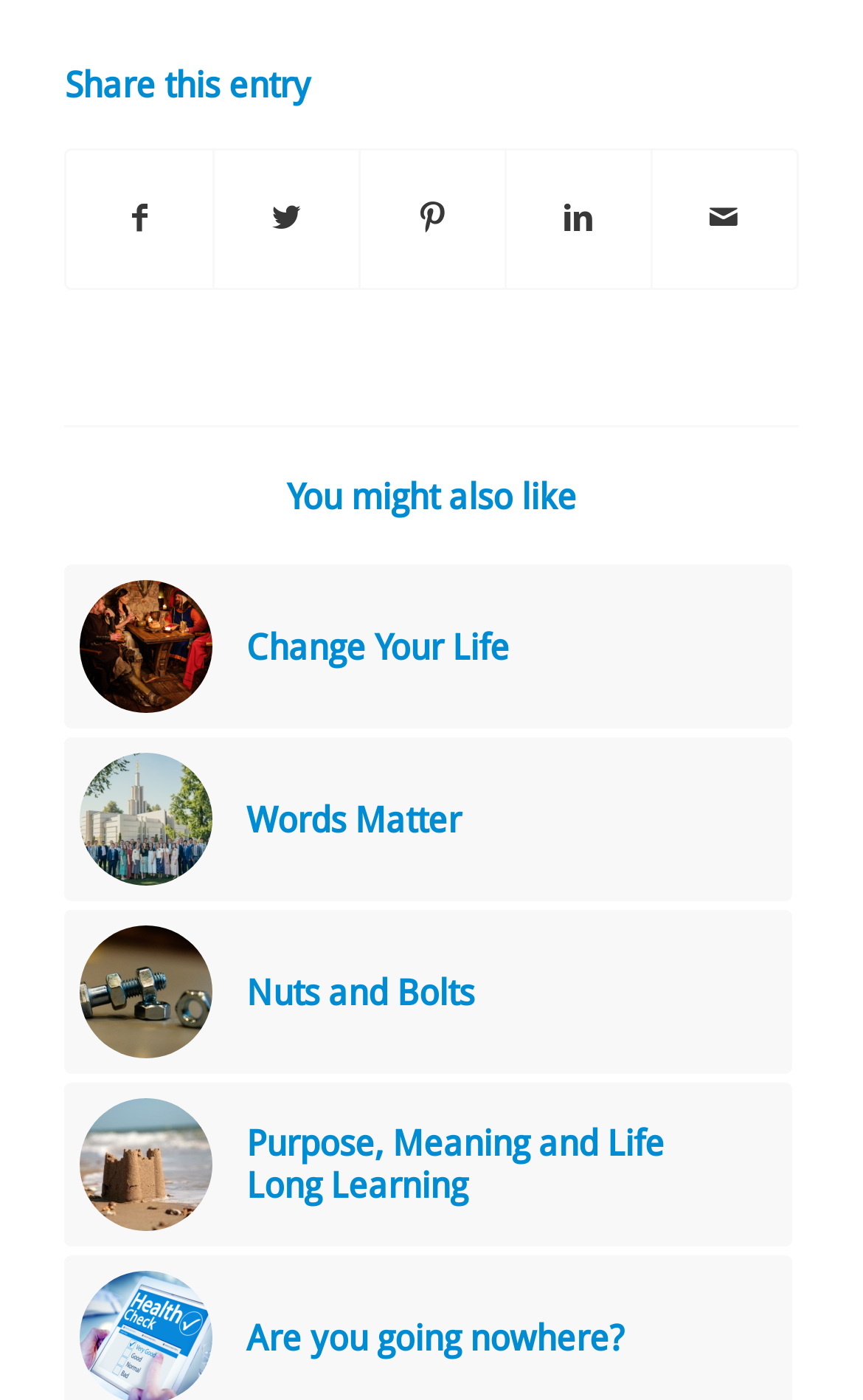Please respond in a single word or phrase: 
What is the title of the second recommended link?

Words Matter